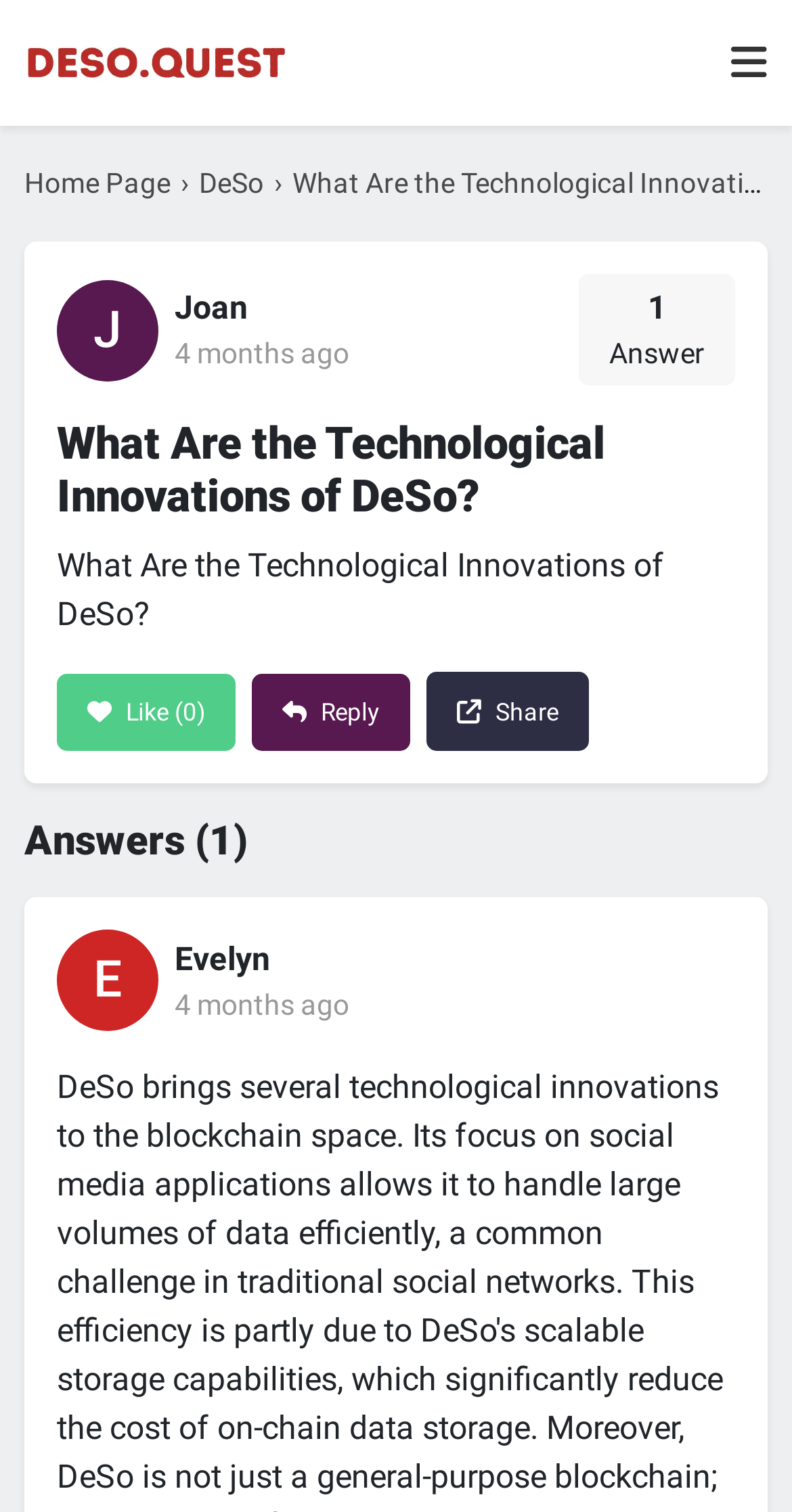How many likes does the question have?
Look at the image and answer with only one word or phrase.

0